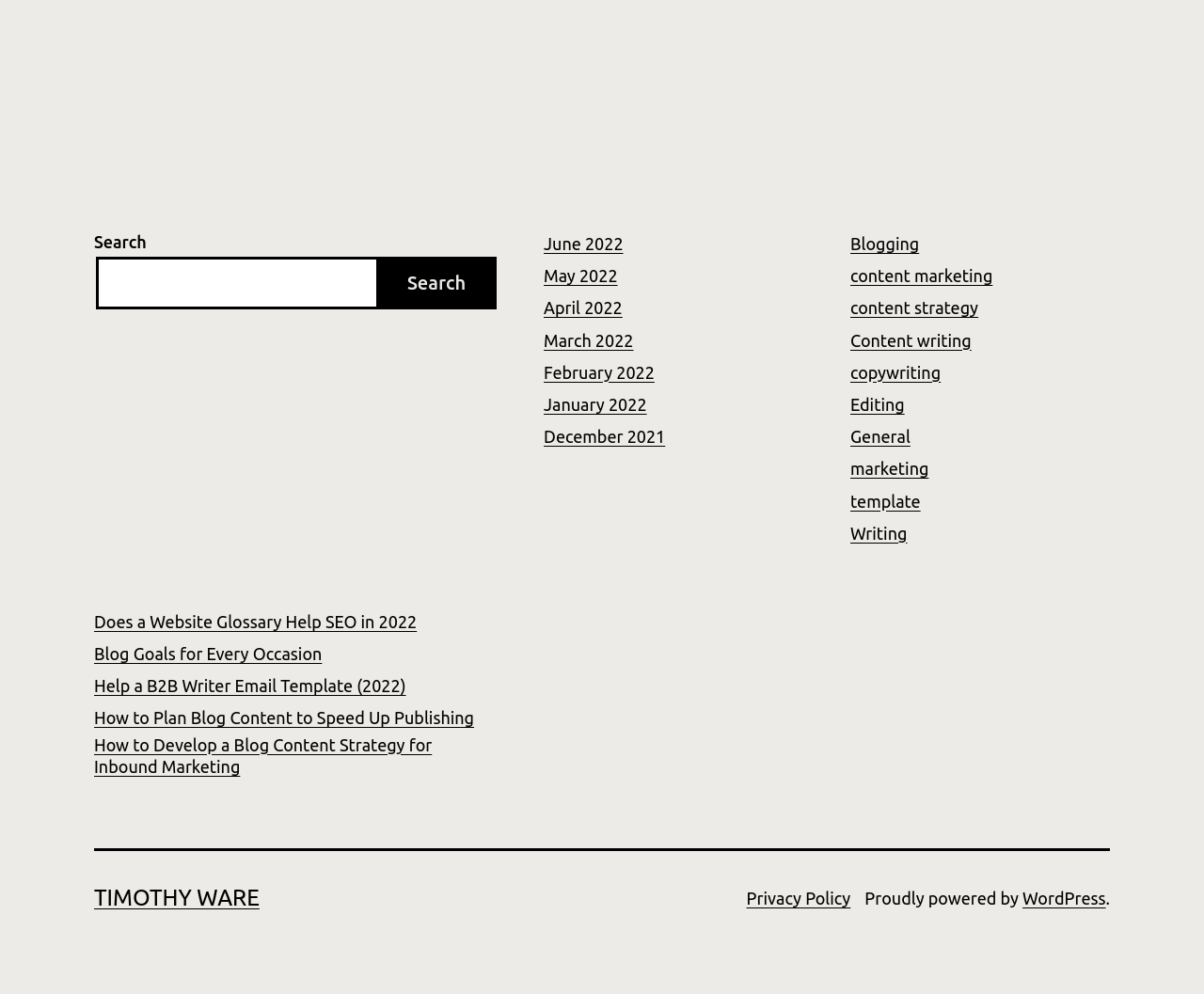Determine the bounding box coordinates of the clickable element to complete this instruction: "Check out the blog post 'Does a Website Glossary Help SEO in 2022'". Provide the coordinates in the format of four float numbers between 0 and 1, [left, top, right, bottom].

[0.078, 0.615, 0.346, 0.637]